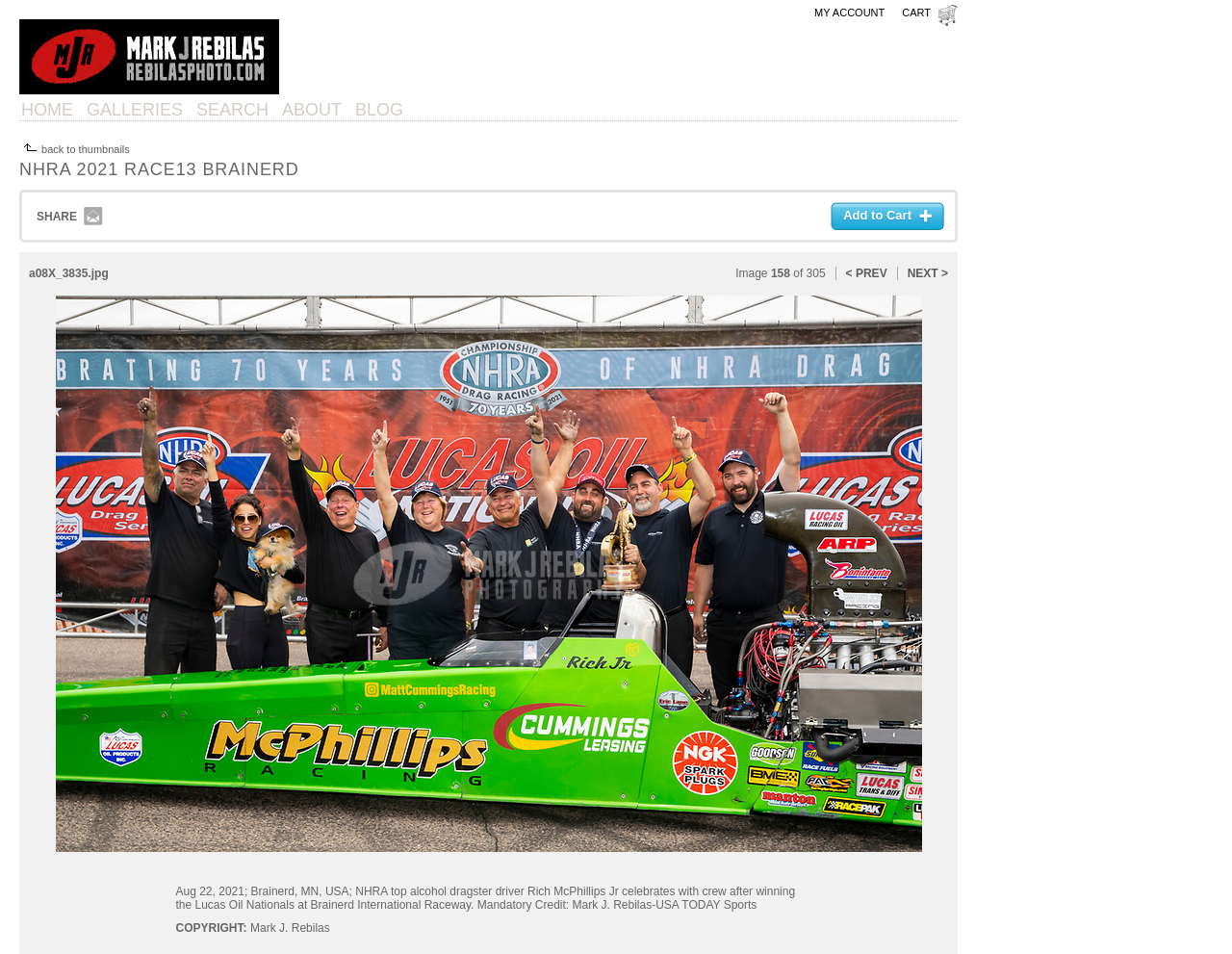Please locate the bounding box coordinates of the element that should be clicked to achieve the given instruction: "go to my account".

[0.661, 0.007, 0.718, 0.019]